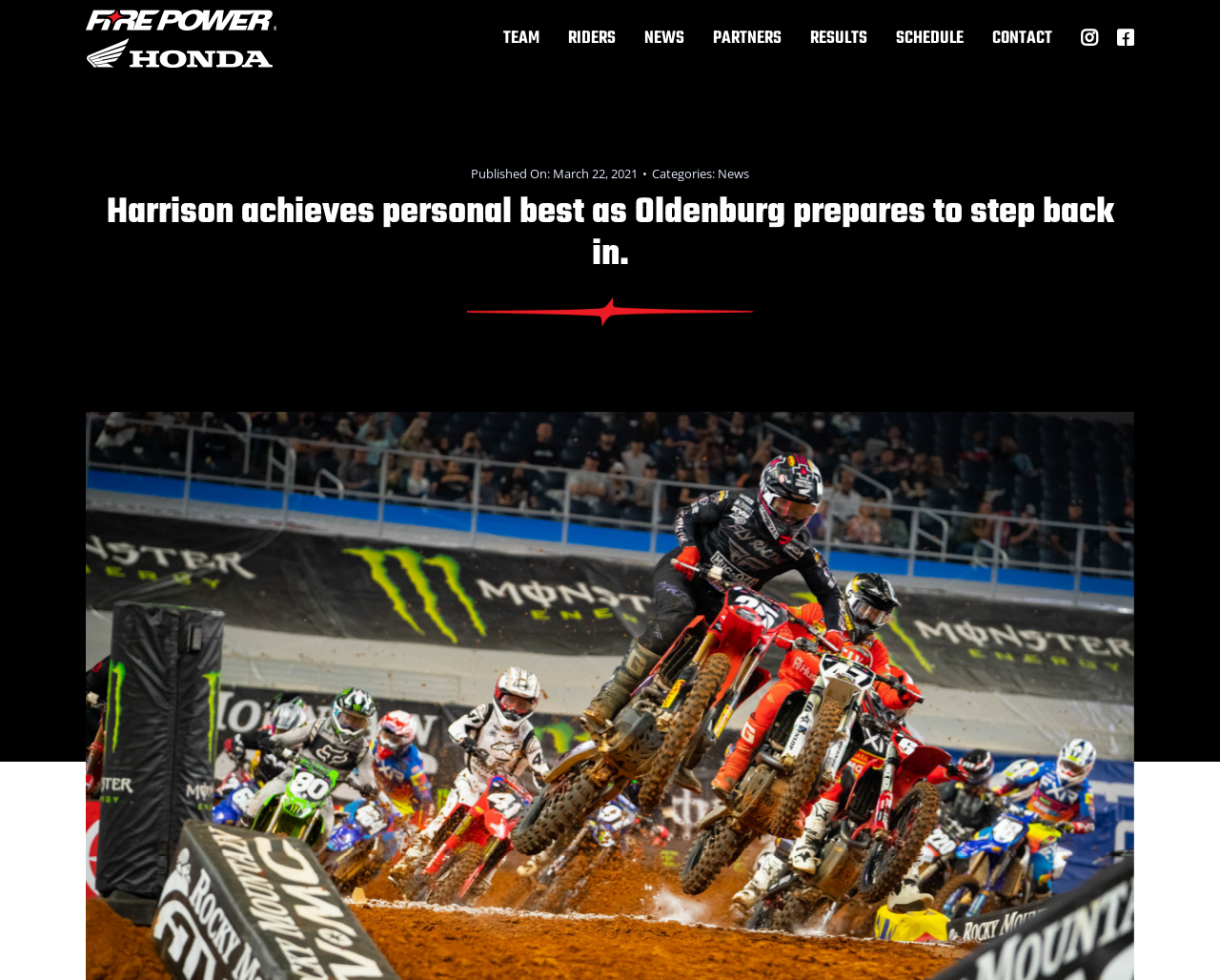Kindly determine the bounding box coordinates for the clickable area to achieve the given instruction: "View RESULTS".

[0.664, 0.0, 0.711, 0.08]